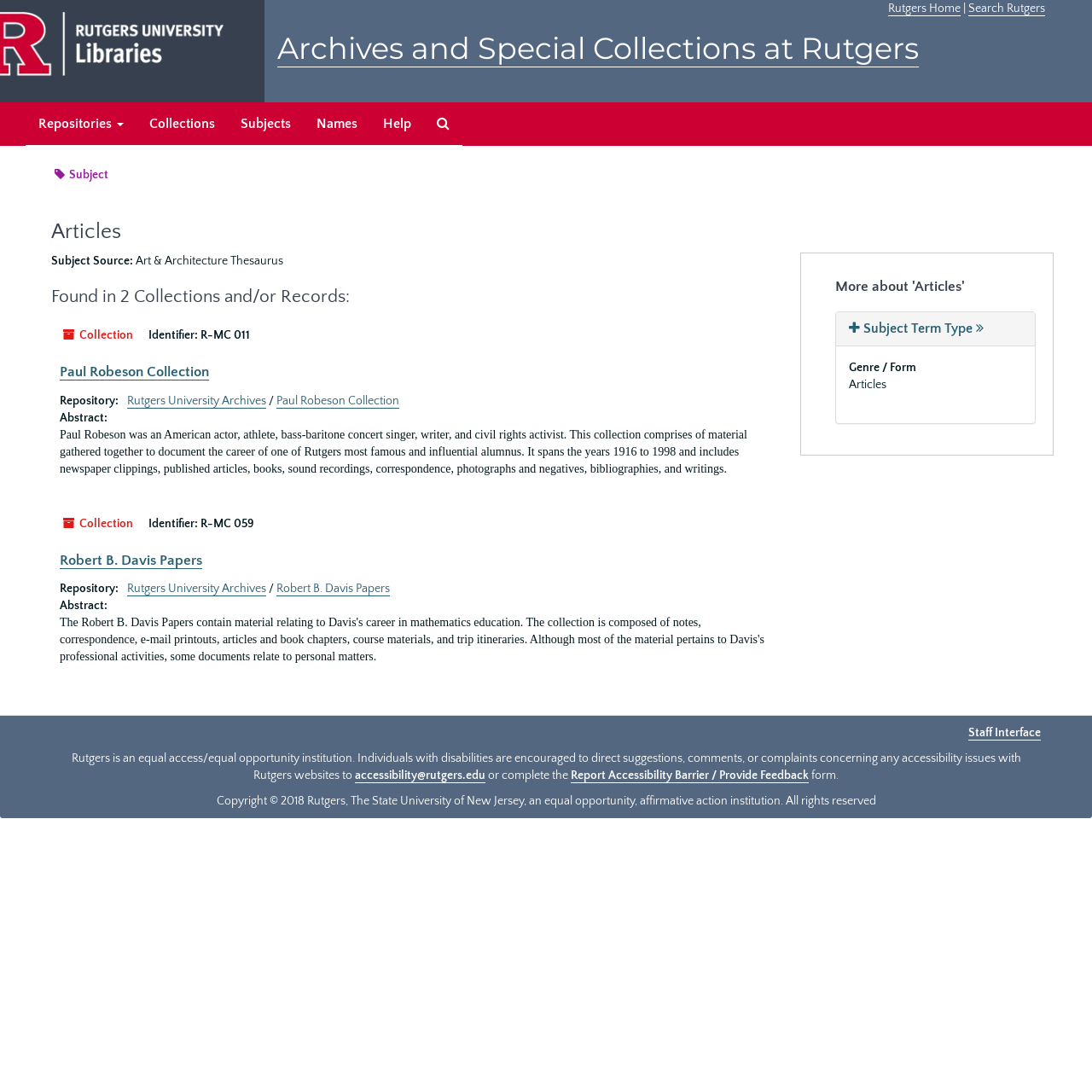Please identify the bounding box coordinates of the clickable element to fulfill the following instruction: "View Paul Robeson Collection". The coordinates should be four float numbers between 0 and 1, i.e., [left, top, right, bottom].

[0.055, 0.334, 0.191, 0.348]